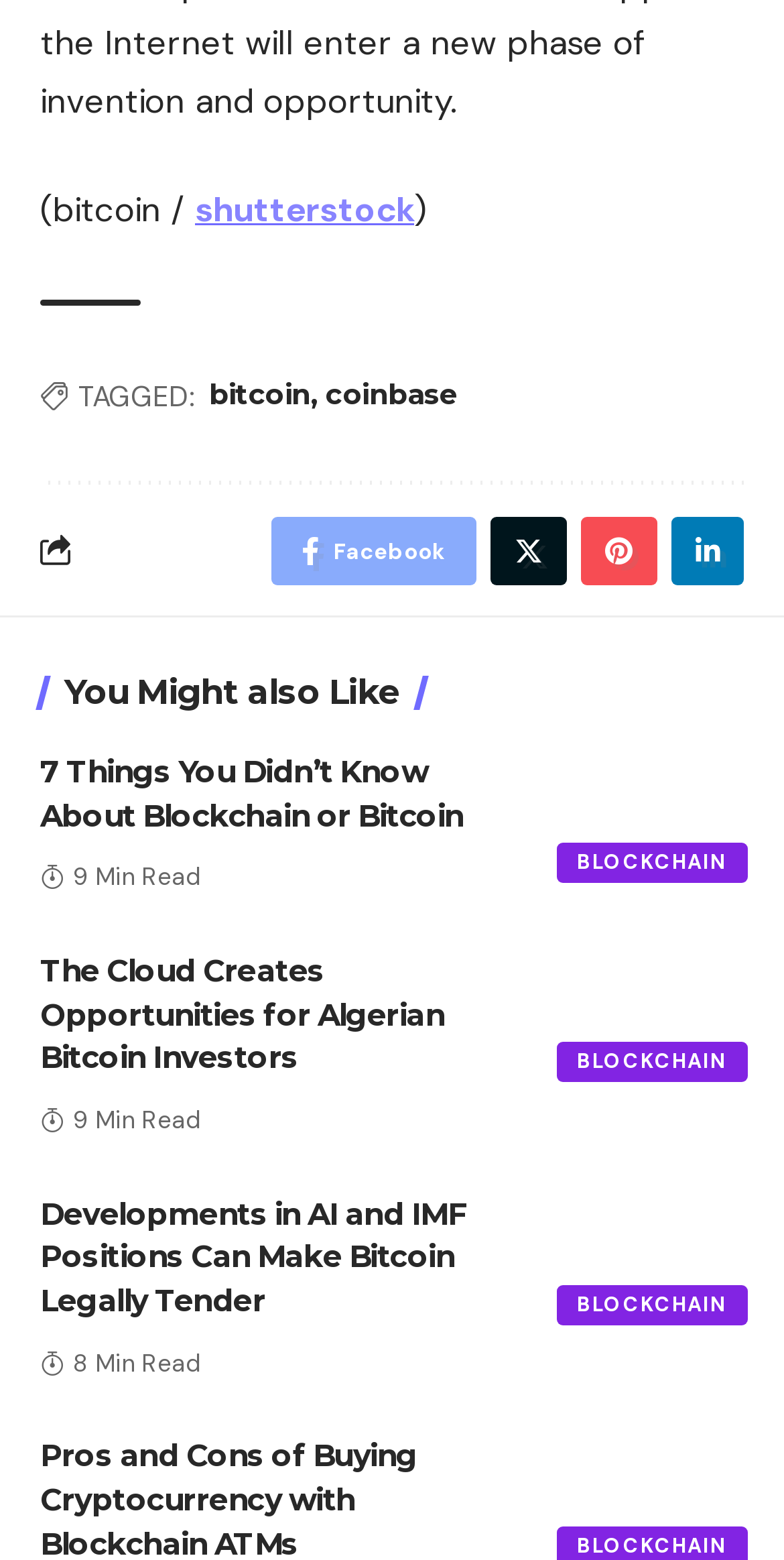Determine the bounding box coordinates for the area that should be clicked to carry out the following instruction: "Learn about developments in AI and IMF positions".

[0.692, 0.764, 0.949, 0.841]